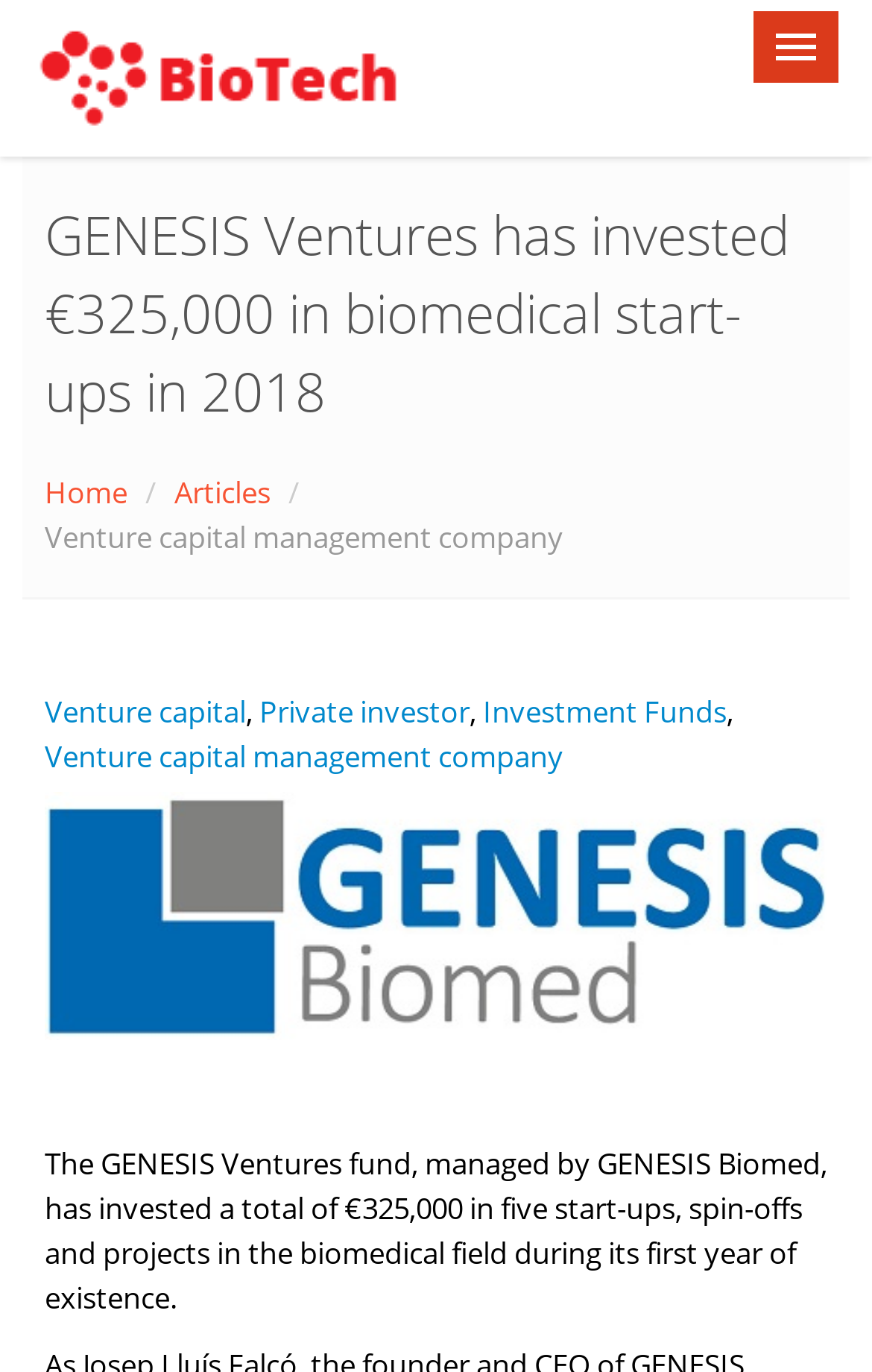What field did GENESIS Ventures invest in?
Using the details shown in the screenshot, provide a comprehensive answer to the question.

The answer can be found in the main heading 'GENESIS Ventures has invested €325,000 in biomedical start-ups in 2018' and also in the static text element 'The GENESIS Ventures fund, managed by GENESIS Biomed, has invested a total of €325,000 in five start-ups, spin-offs and projects in the biomedical field during its first year of existence.' which is located at the bottom of the page. Both of these elements mention the field of investment as biomedical.